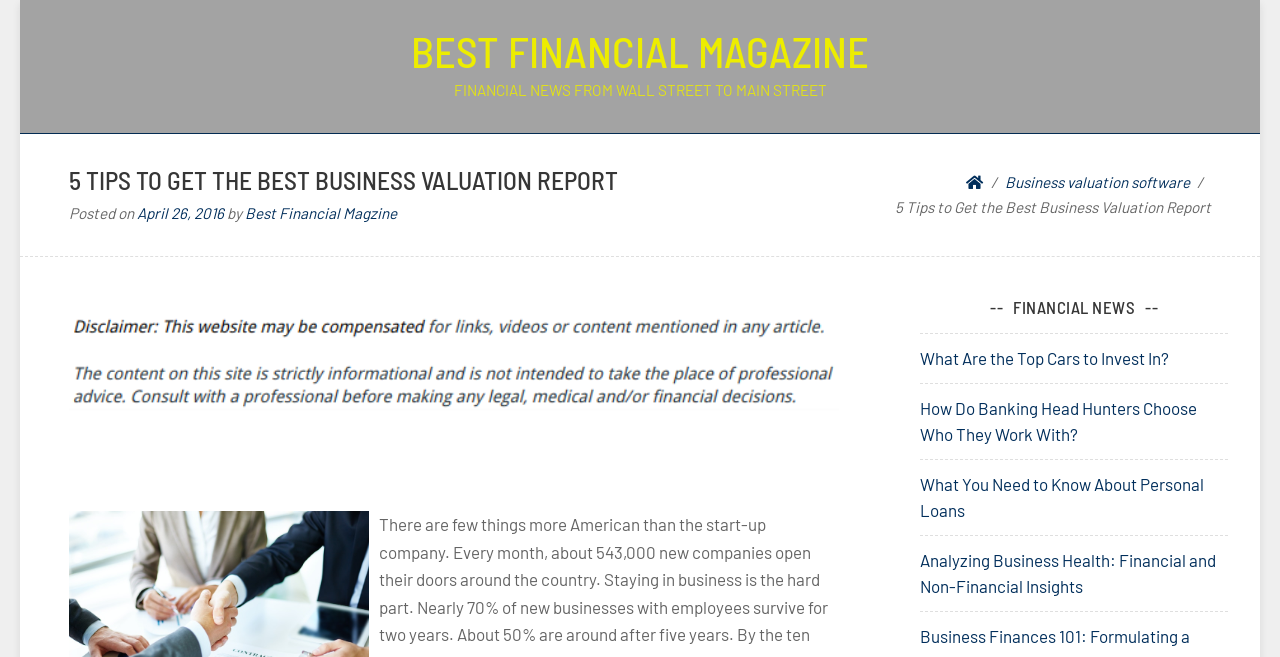Please determine the bounding box coordinates for the element that should be clicked to follow these instructions: "Check the '5 Tips to Get the Best Business Valuation Report' breadcrumbs".

[0.664, 0.259, 0.946, 0.334]